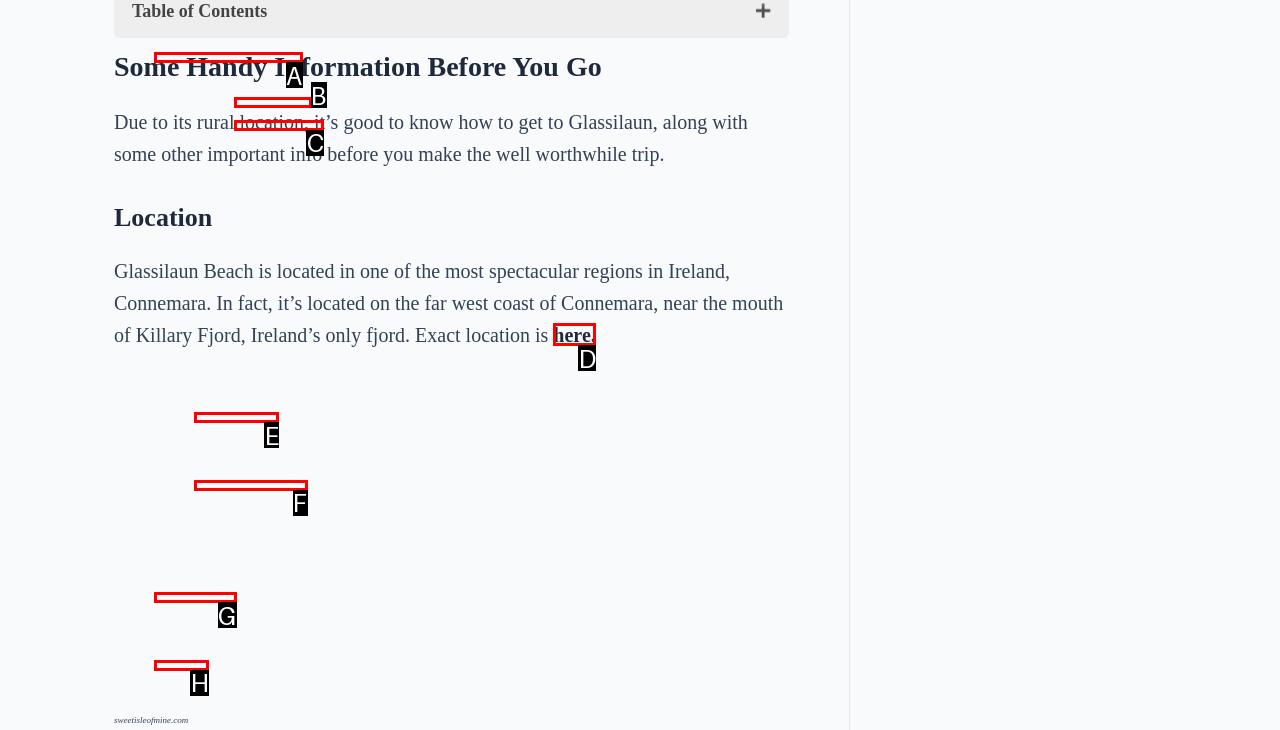Identify the bounding box that corresponds to: A Very Remote Location
Respond with the letter of the correct option from the provided choices.

C